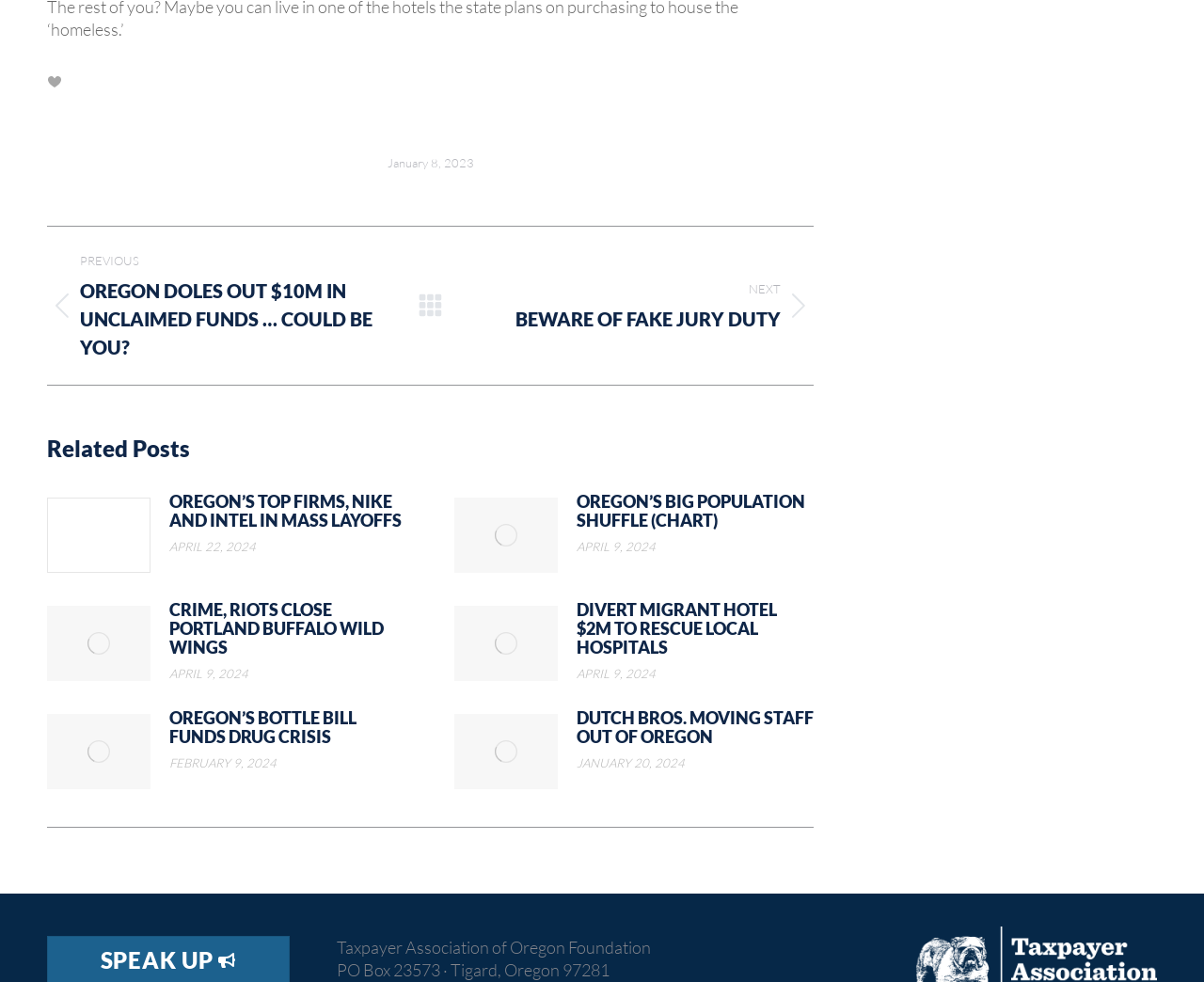What is the title of the first related post?
Please provide a single word or phrase based on the screenshot.

OREGON’S TOP FIRMS, NIKE AND INTEL IN MASS LAYOFFS